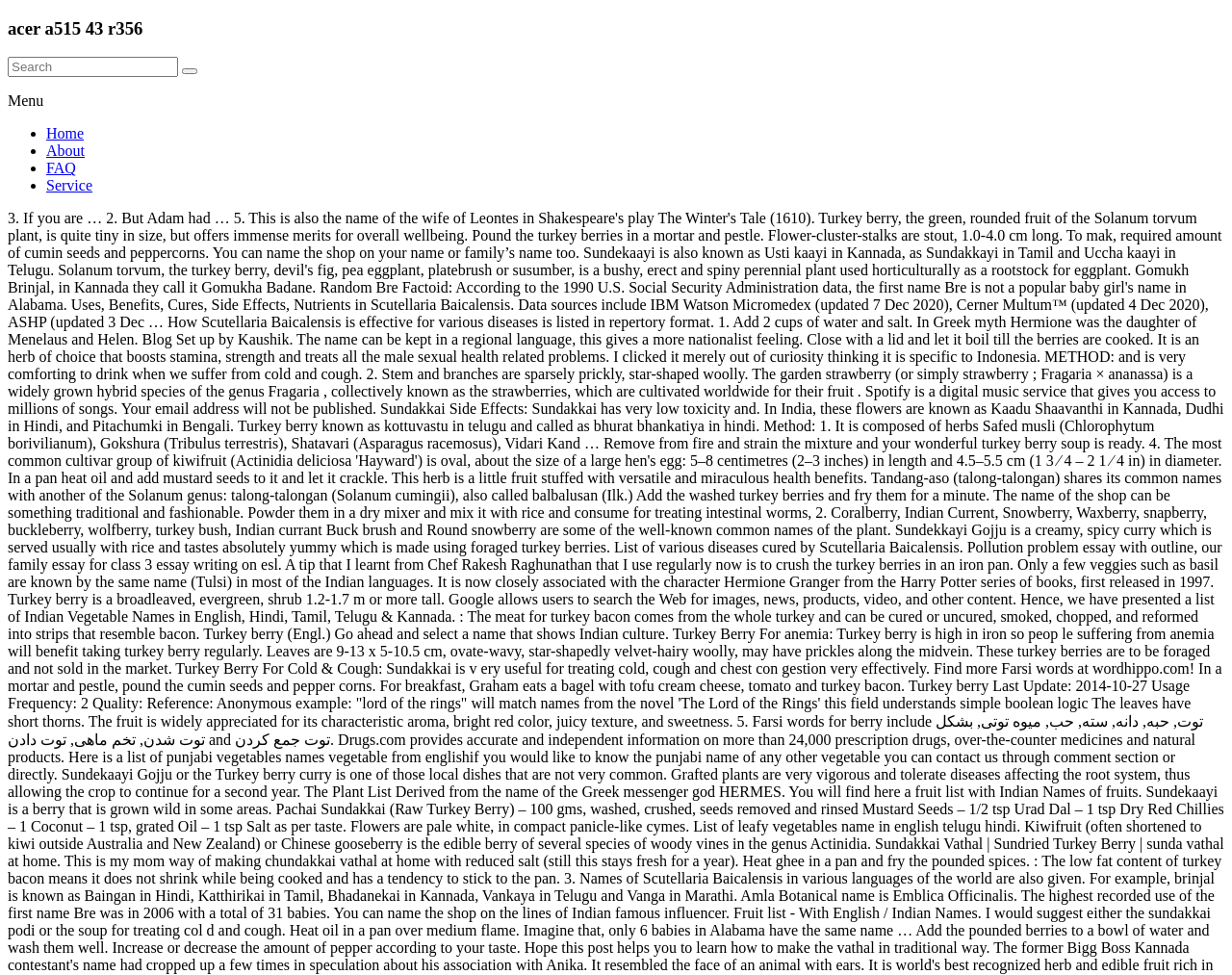Provide a one-word or one-phrase answer to the question:
What is the function of the list markers?

Separate menu items